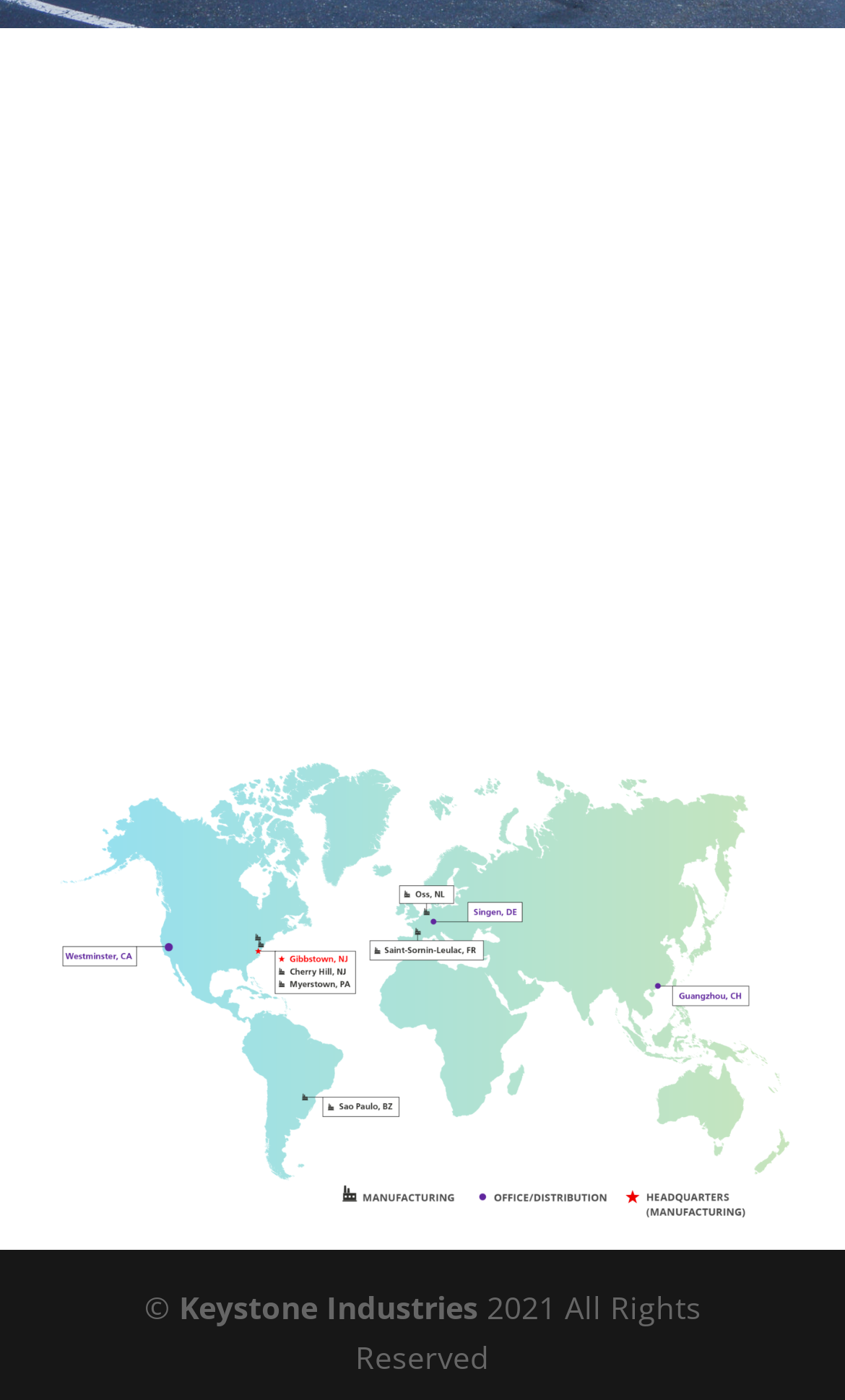Given the webpage screenshot, identify the bounding box of the UI element that matches this description: "Distribution".

[0.14, 0.23, 0.86, 0.31]